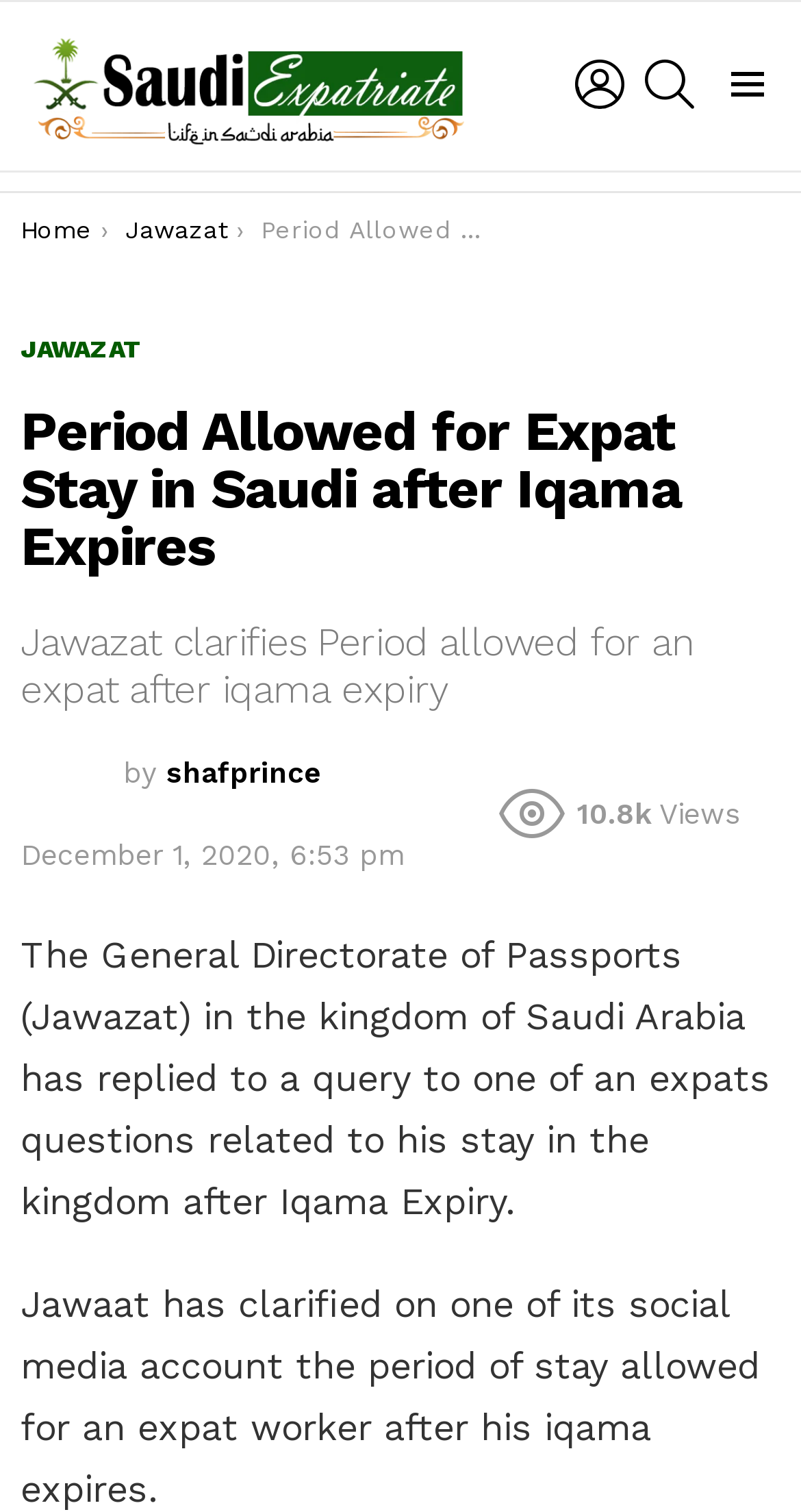Please identify the webpage's heading and generate its text content.

Period Allowed for Expat Stay in Saudi after Iqama Expires